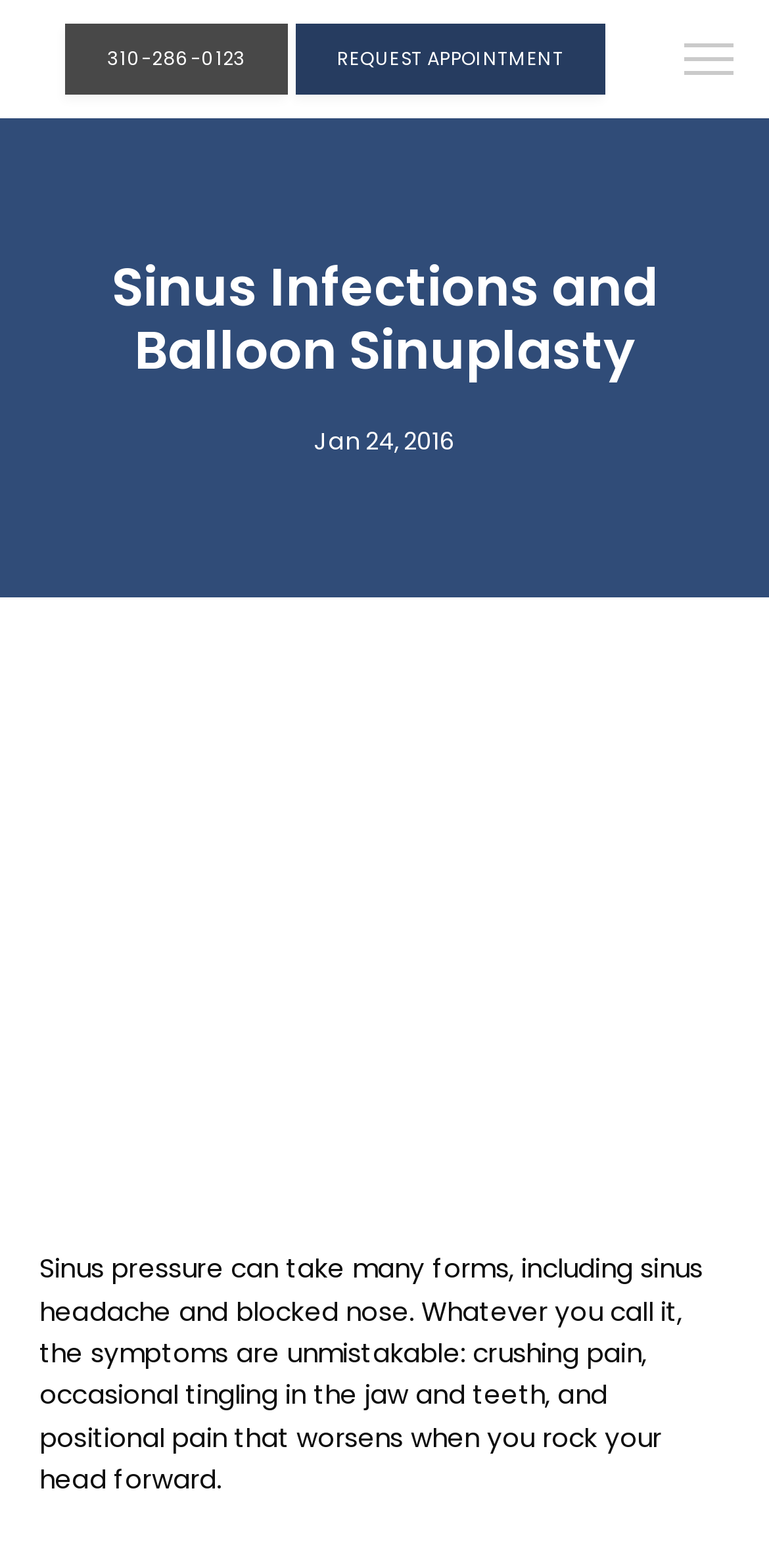What is the topic of the article?
Refer to the image and provide a concise answer in one word or phrase.

Sinus Infections and Balloon Sinuplasty